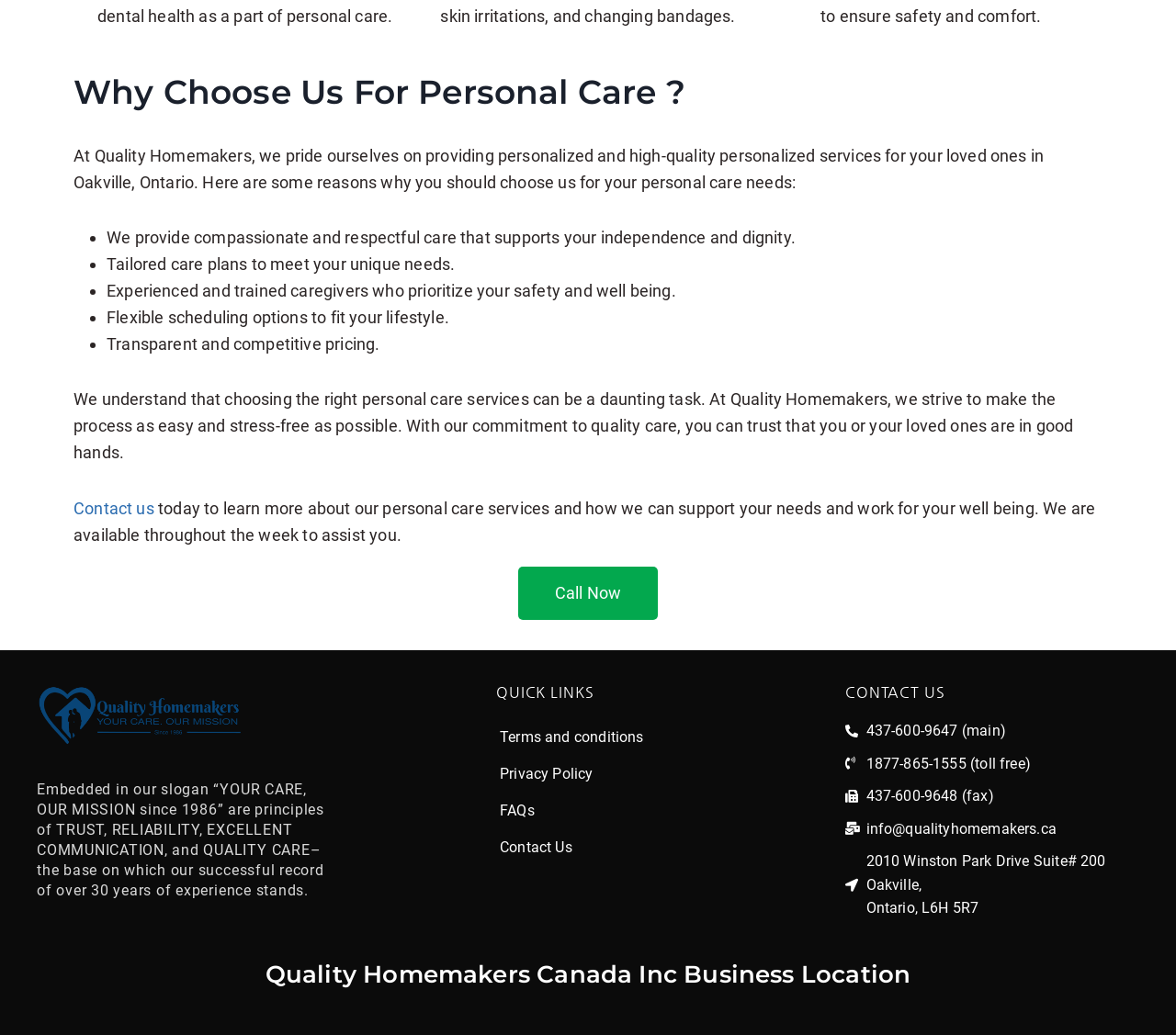Determine the bounding box coordinates of the section I need to click to execute the following instruction: "Send an email to info@qualityhomemakers.ca". Provide the coordinates as four float numbers between 0 and 1, i.e., [left, top, right, bottom].

[0.719, 0.789, 0.969, 0.812]